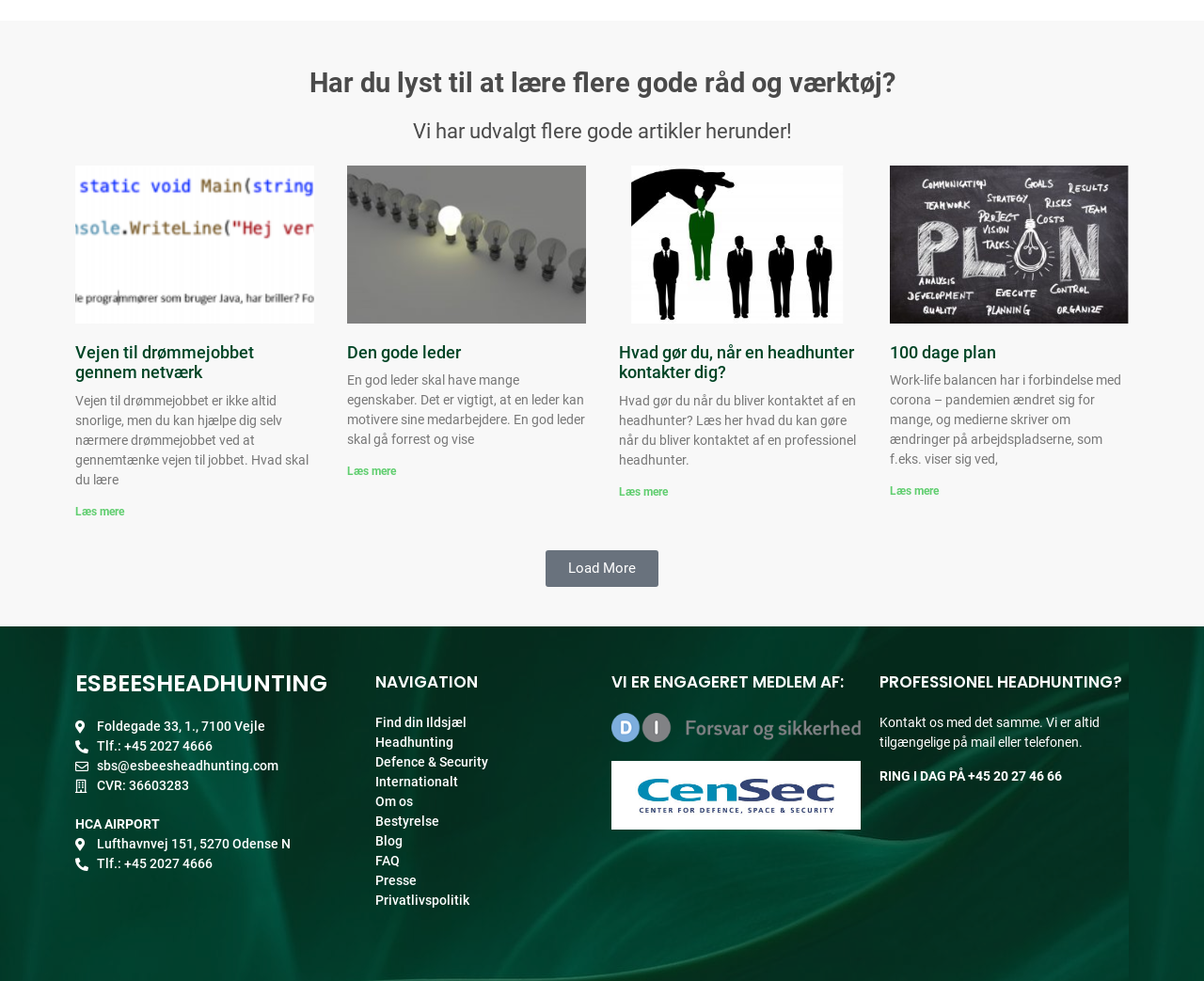Please reply to the following question using a single word or phrase: 
What is the topic of the first article?

Vejen til drømmejobbet gennem netværk